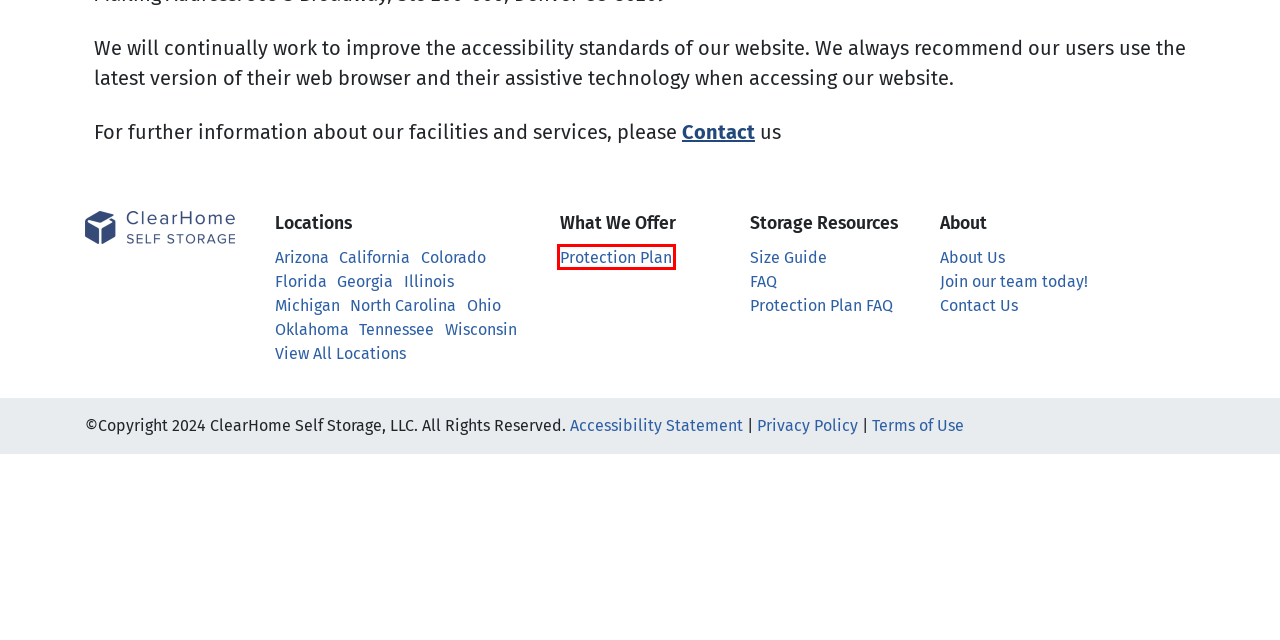You are given a screenshot of a webpage within which there is a red rectangle bounding box. Please choose the best webpage description that matches the new webpage after clicking the selected element in the bounding box. Here are the options:
A. Terms of Use - ClearHome Storage
B. About Us | Our Focus | ClearHome Self Storage
C. Self Storage Protection Plans | FAQ | ClearHome Self Storage
D. Storage Unit Protection Plan | ClearHome Self Storage
E. Self Storage Facilities in Michigan
F. Self Storage Facilities in Colorado
G. Self Storage Facilities in Oklahoma
H. Self Storage Facilities in Florida

D